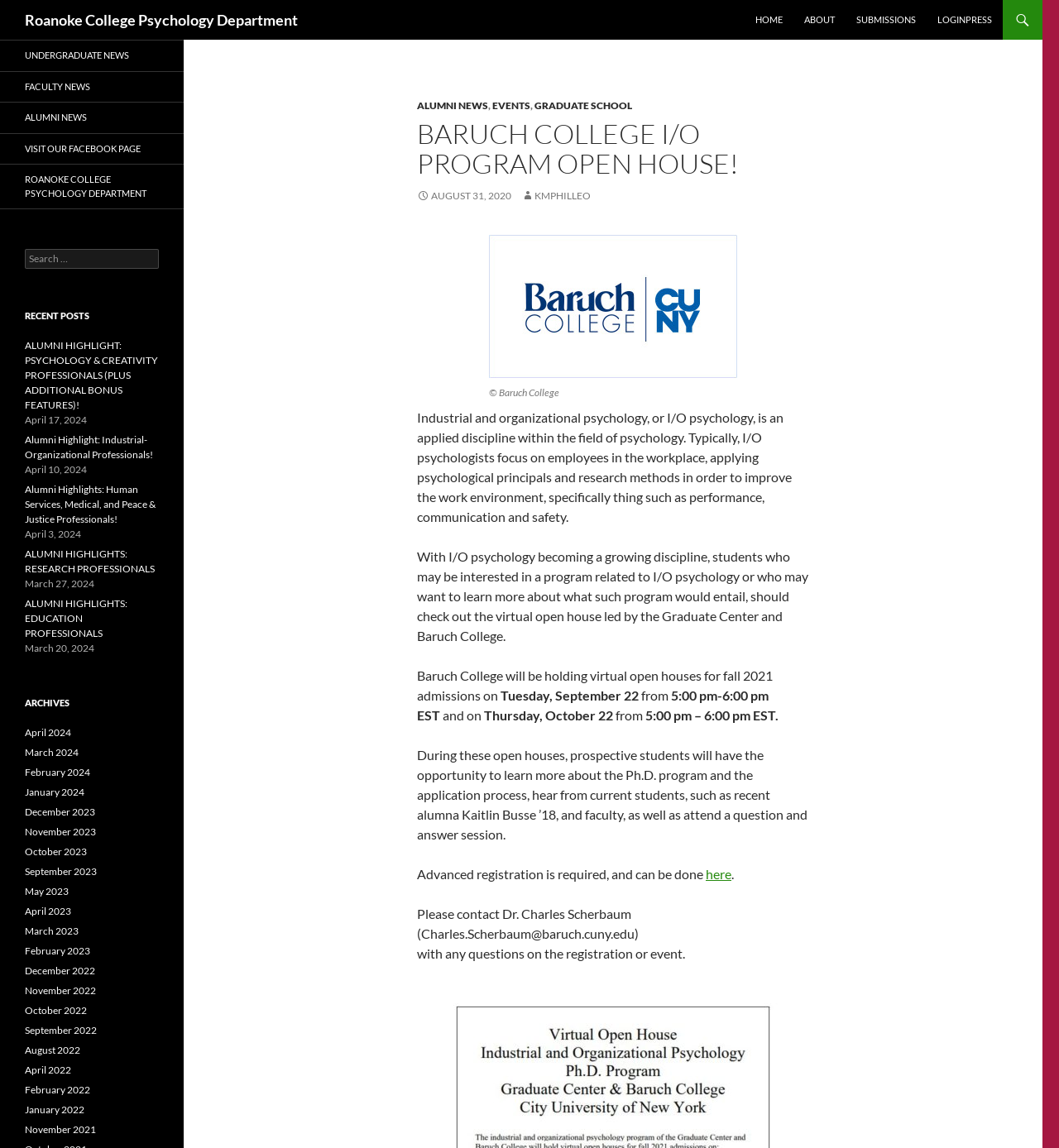Predict the bounding box of the UI element that fits this description: "LoginPress".

[0.876, 0.0, 0.946, 0.035]